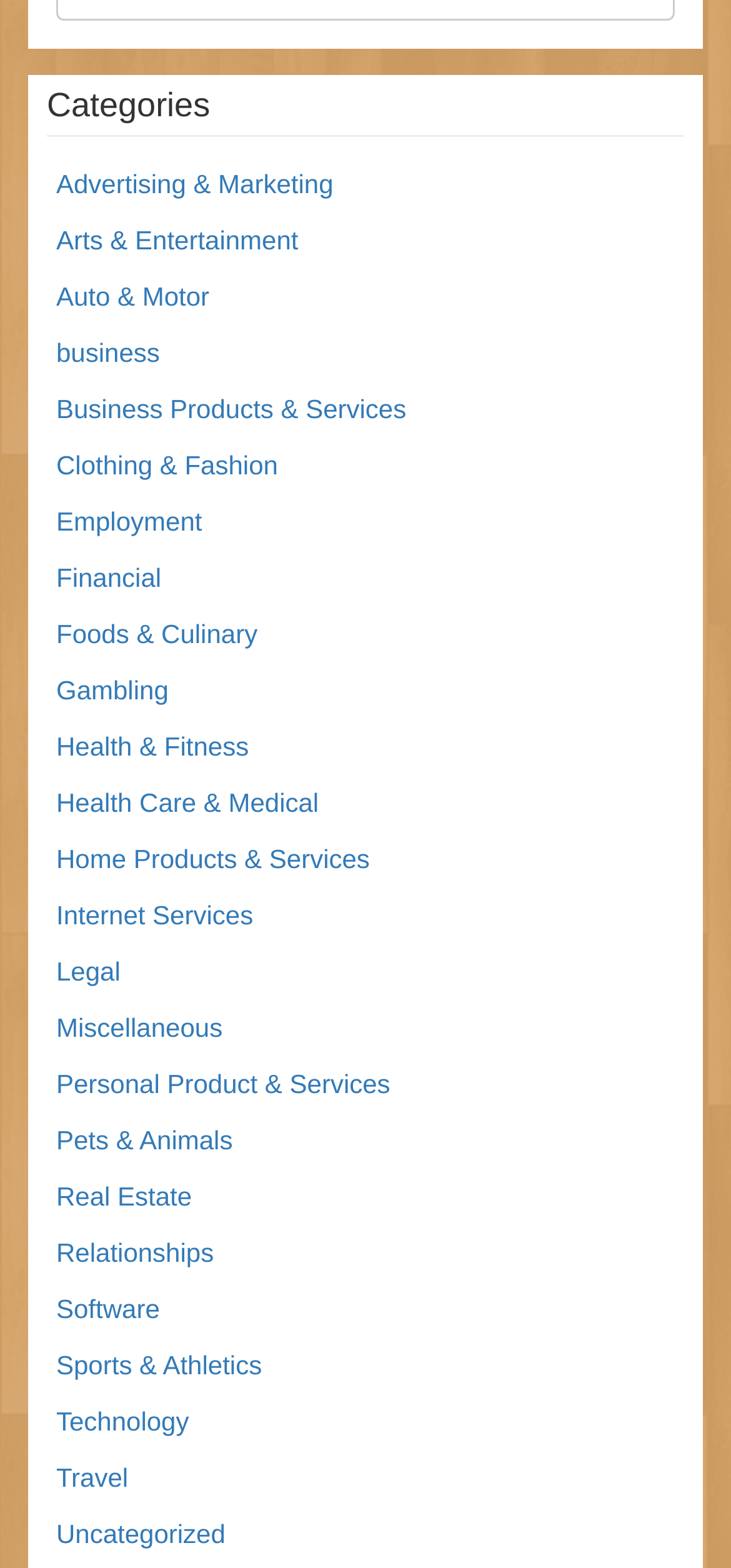Extract the bounding box coordinates for the UI element described as: "Real Estate".

[0.077, 0.754, 0.262, 0.773]